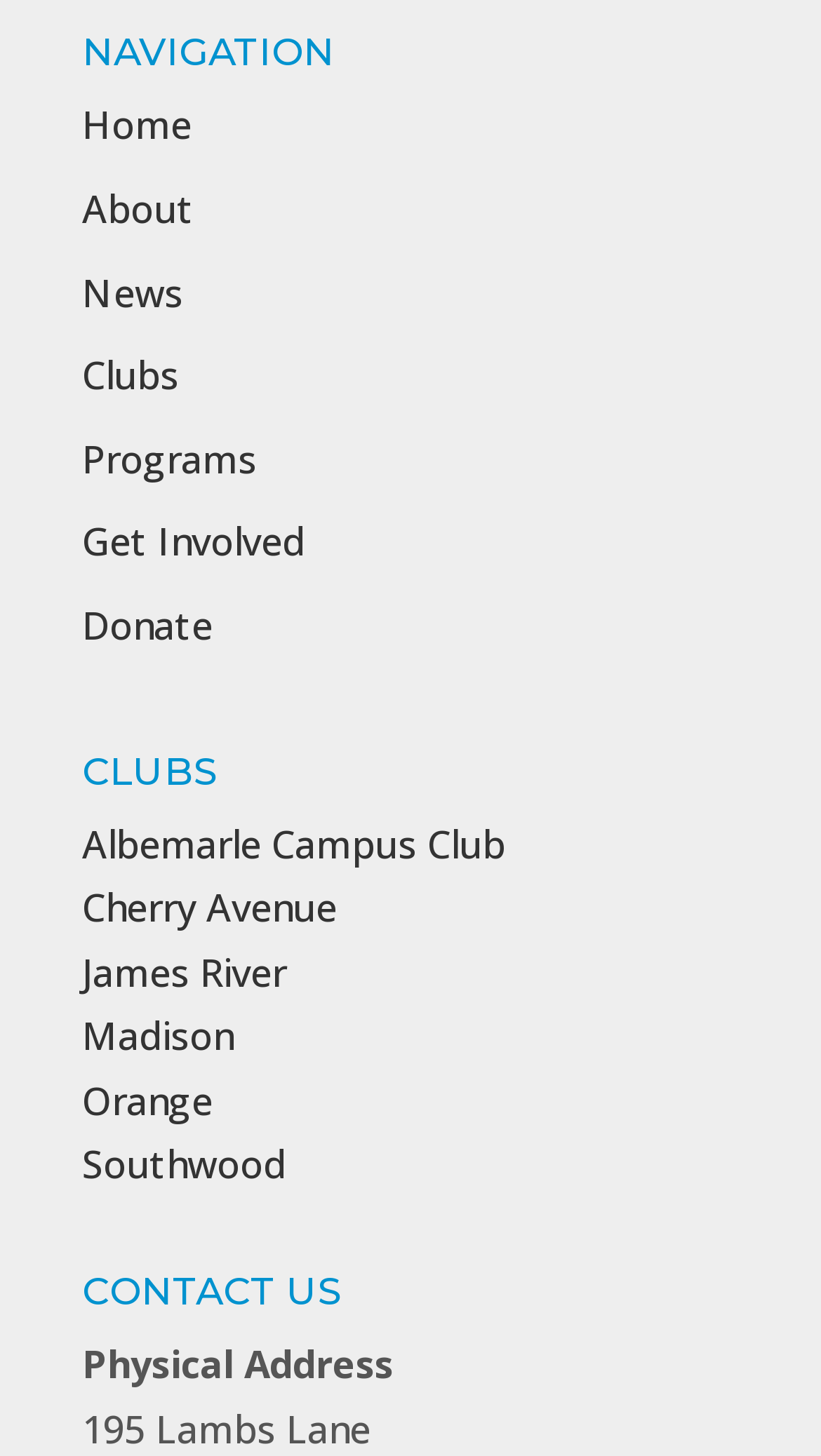Can you determine the bounding box coordinates of the area that needs to be clicked to fulfill the following instruction: "contact us"?

[0.1, 0.874, 0.631, 0.915]